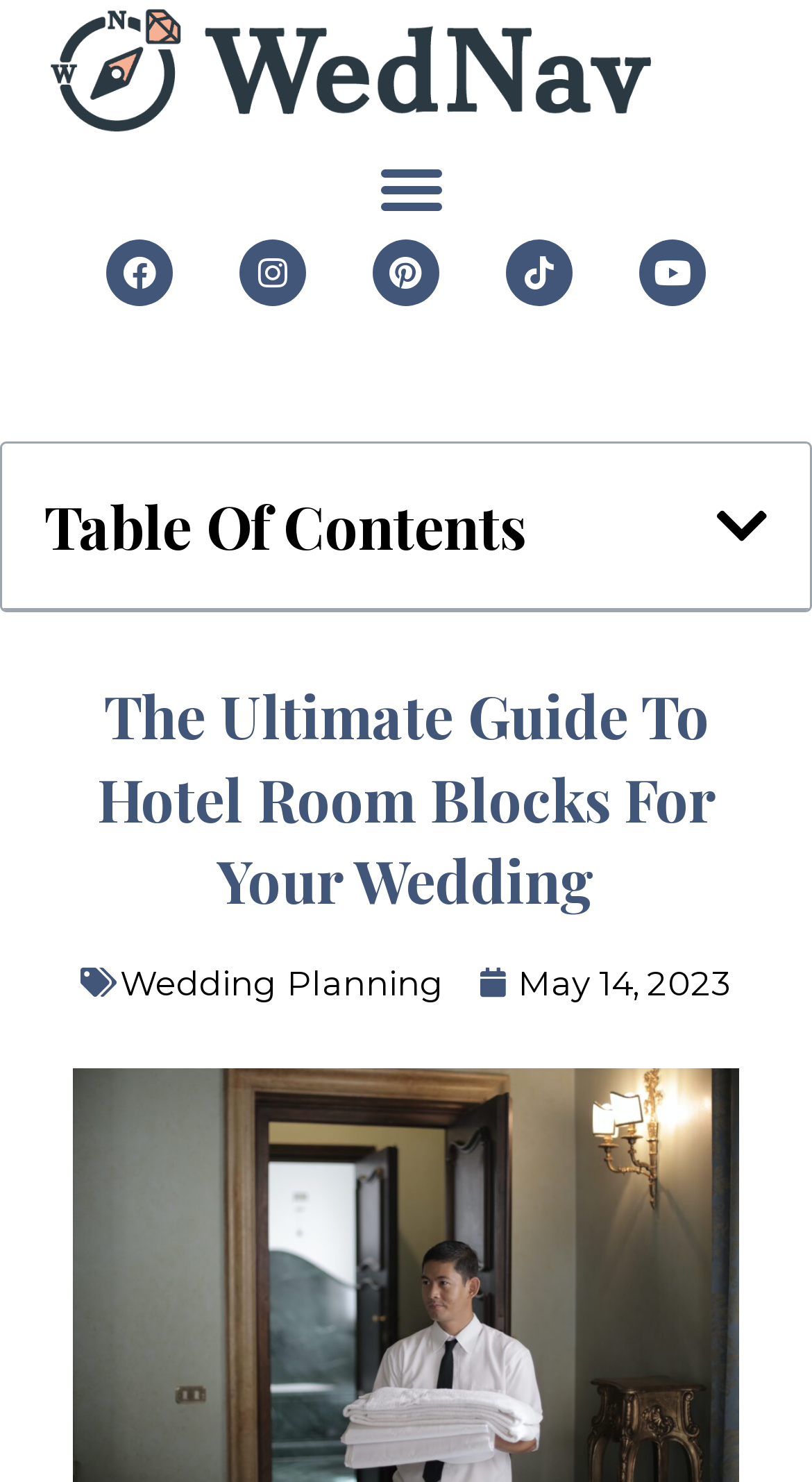Provide the bounding box coordinates of the area you need to click to execute the following instruction: "Check the publication date".

[0.588, 0.649, 0.901, 0.679]